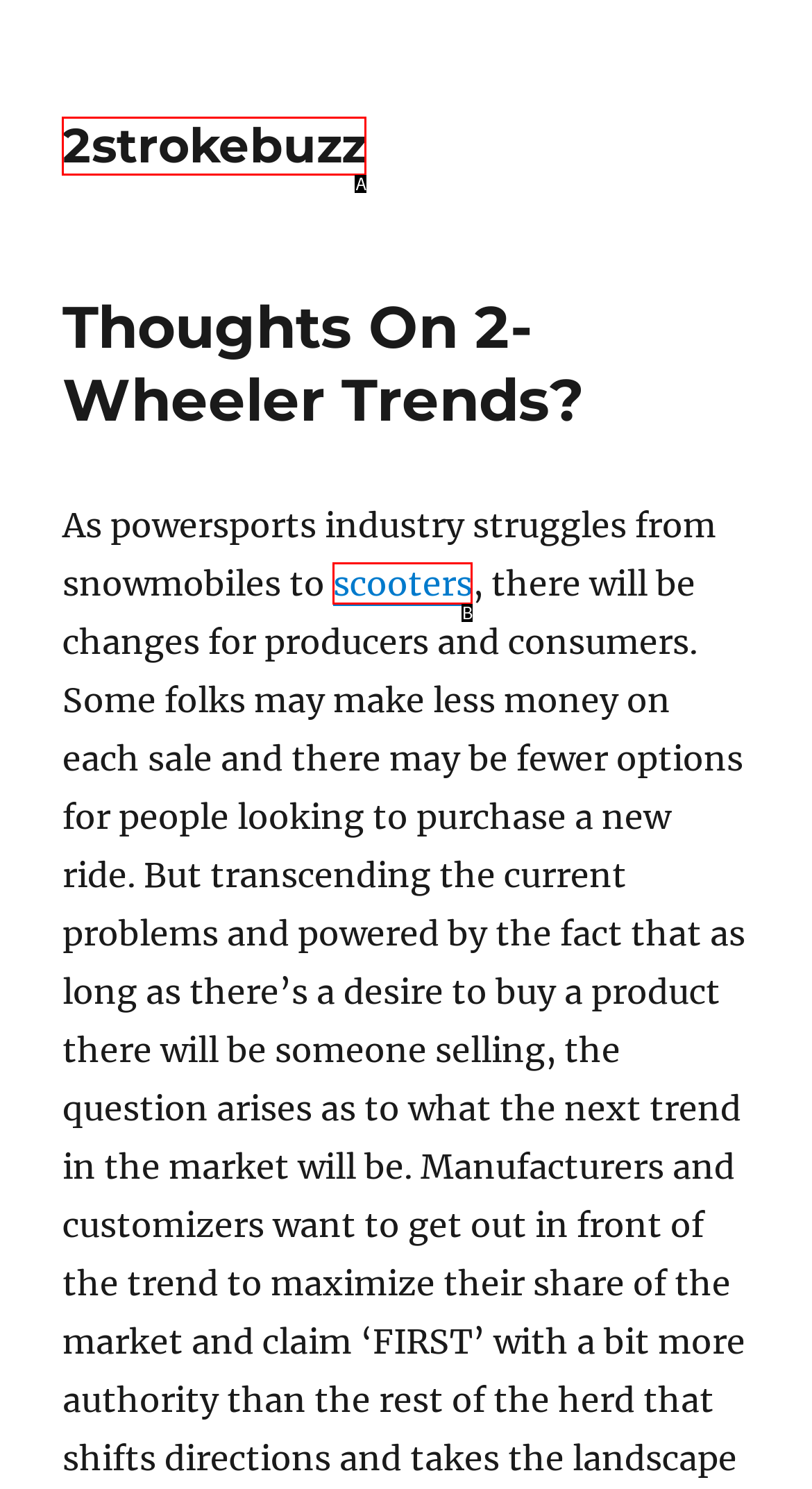Select the letter that corresponds to the description: 2strokebuzz. Provide your answer using the option's letter.

A